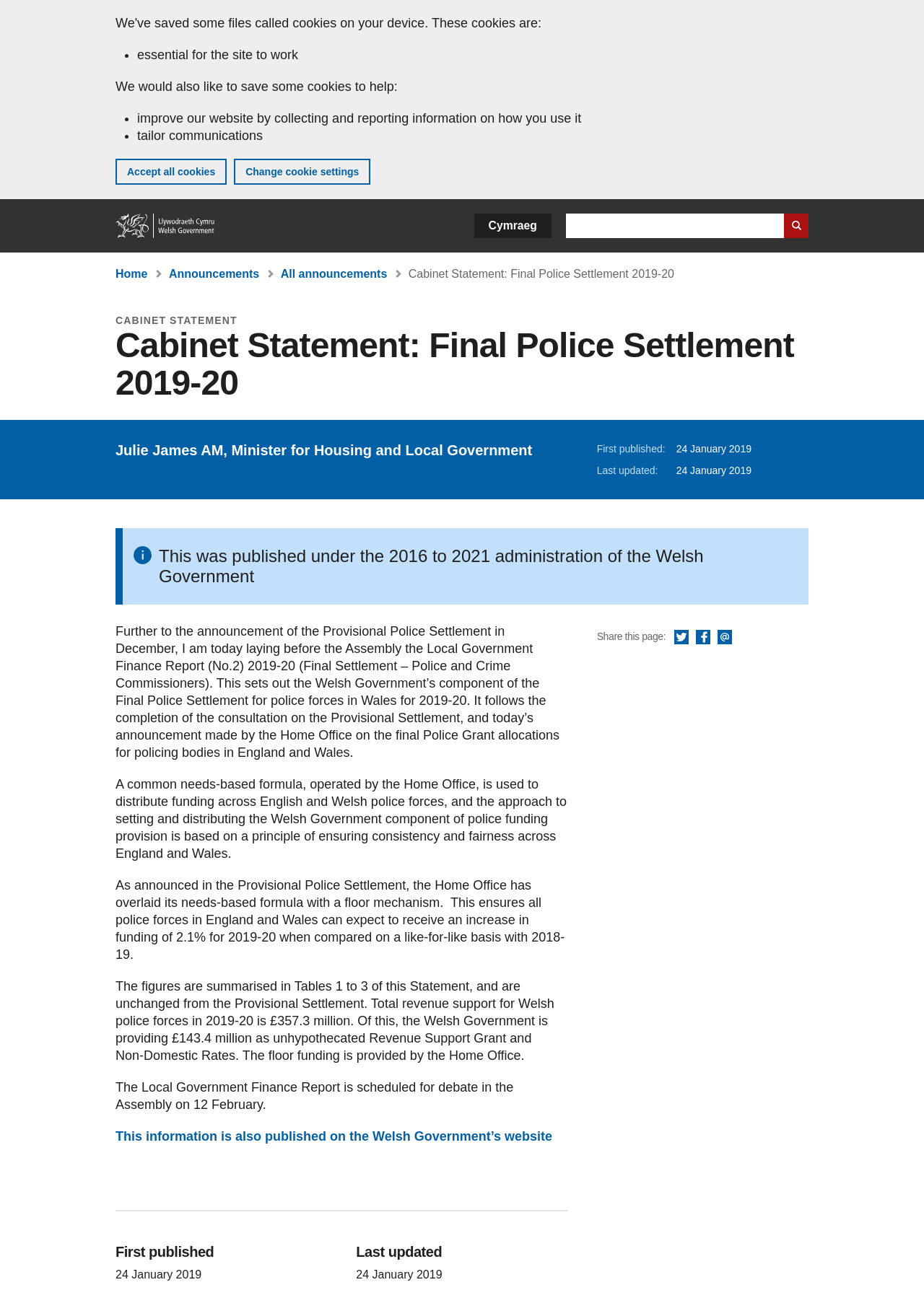Please provide the bounding box coordinate of the region that matches the element description: Home. Coordinates should be in the format (top-left x, top-left y, bottom-right x, bottom-right y) and all values should be between 0 and 1.

[0.125, 0.203, 0.16, 0.213]